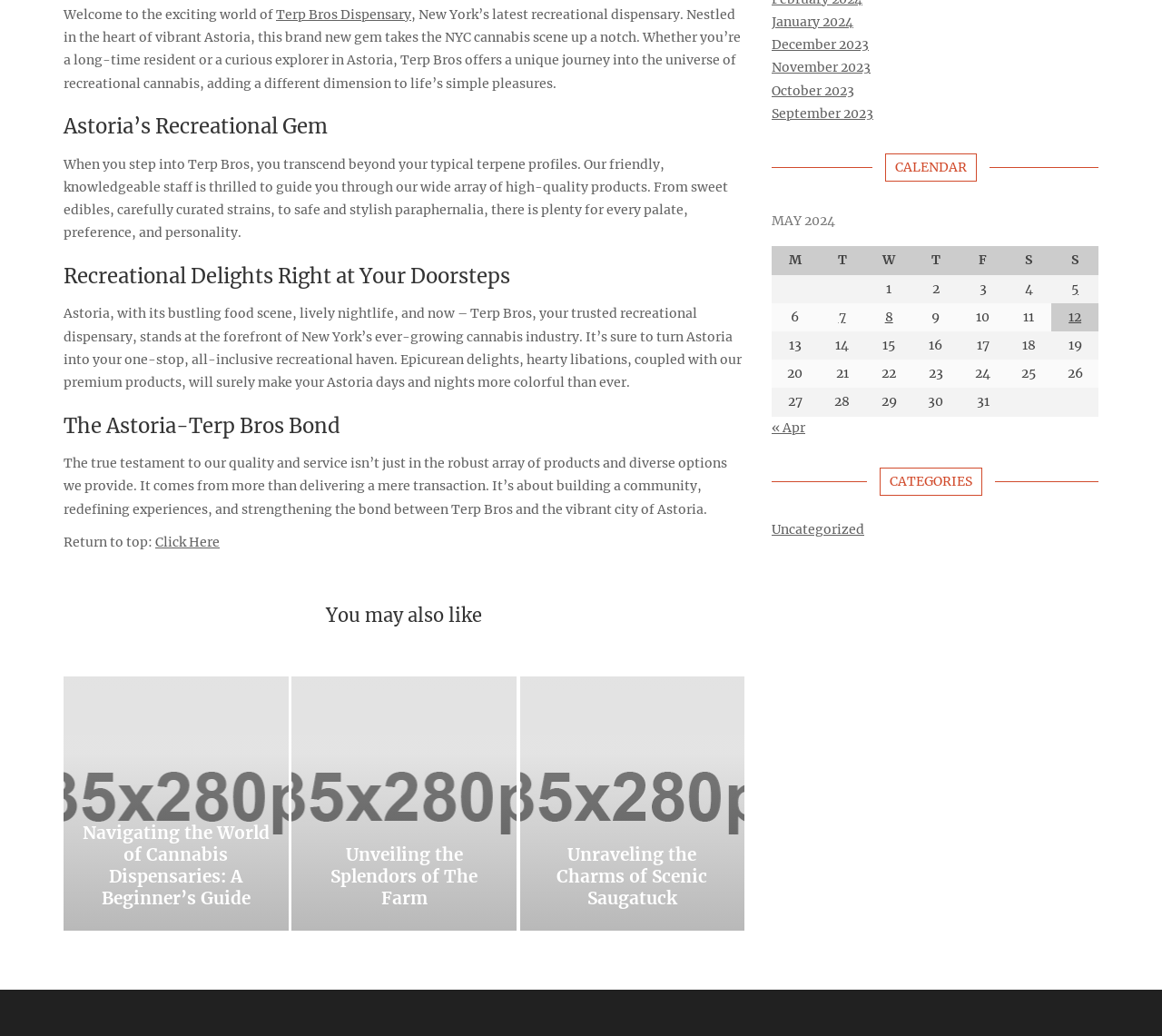Locate the UI element described by December 2023 and provide its bounding box coordinates. Use the format (top-left x, top-left y, bottom-right x, bottom-right y) with all values as floating point numbers between 0 and 1.

[0.664, 0.035, 0.748, 0.051]